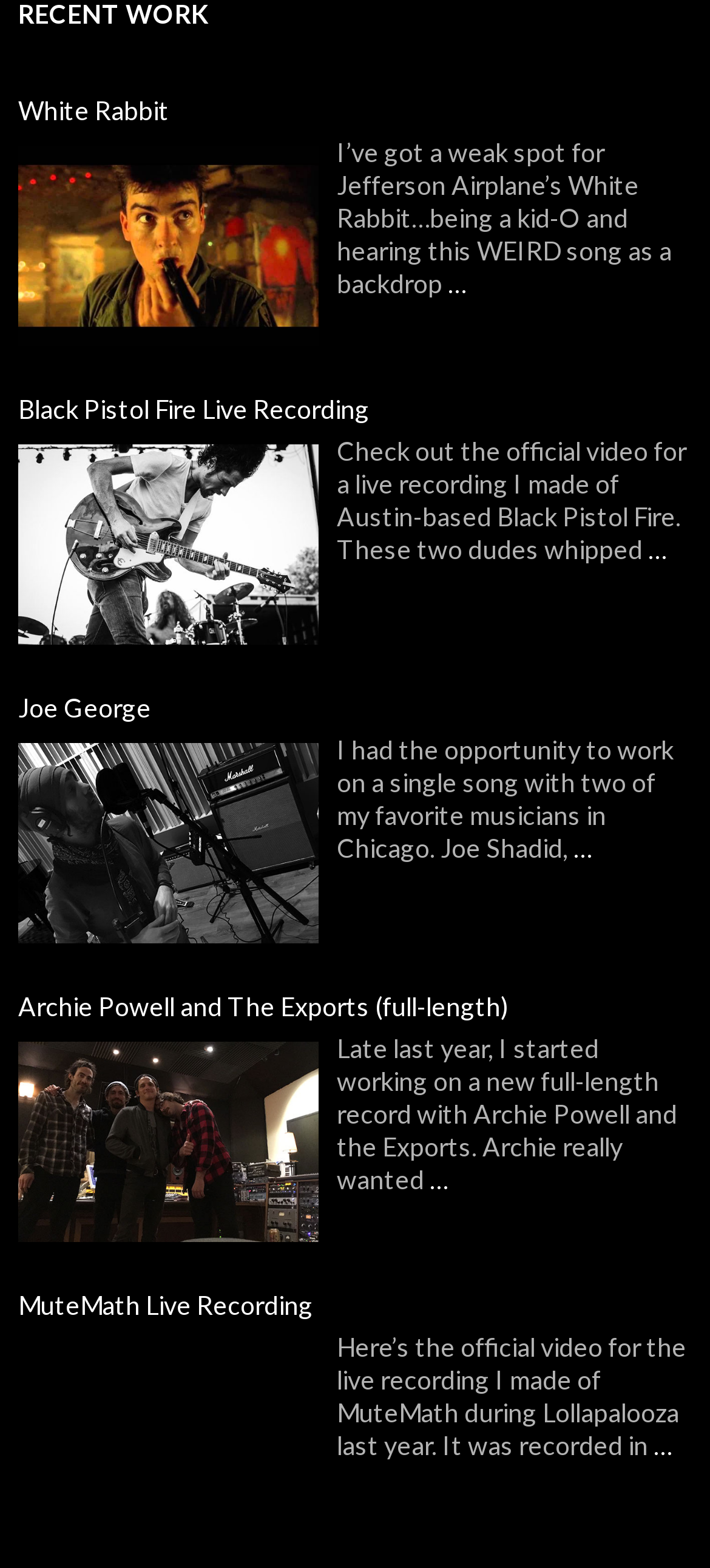Given the element description, predict the bounding box coordinates in the format (top-left x, top-left y, bottom-right x, bottom-right y), using floating point numbers between 0 and 1: MuteMath Live Recording

[0.026, 0.822, 0.974, 0.843]